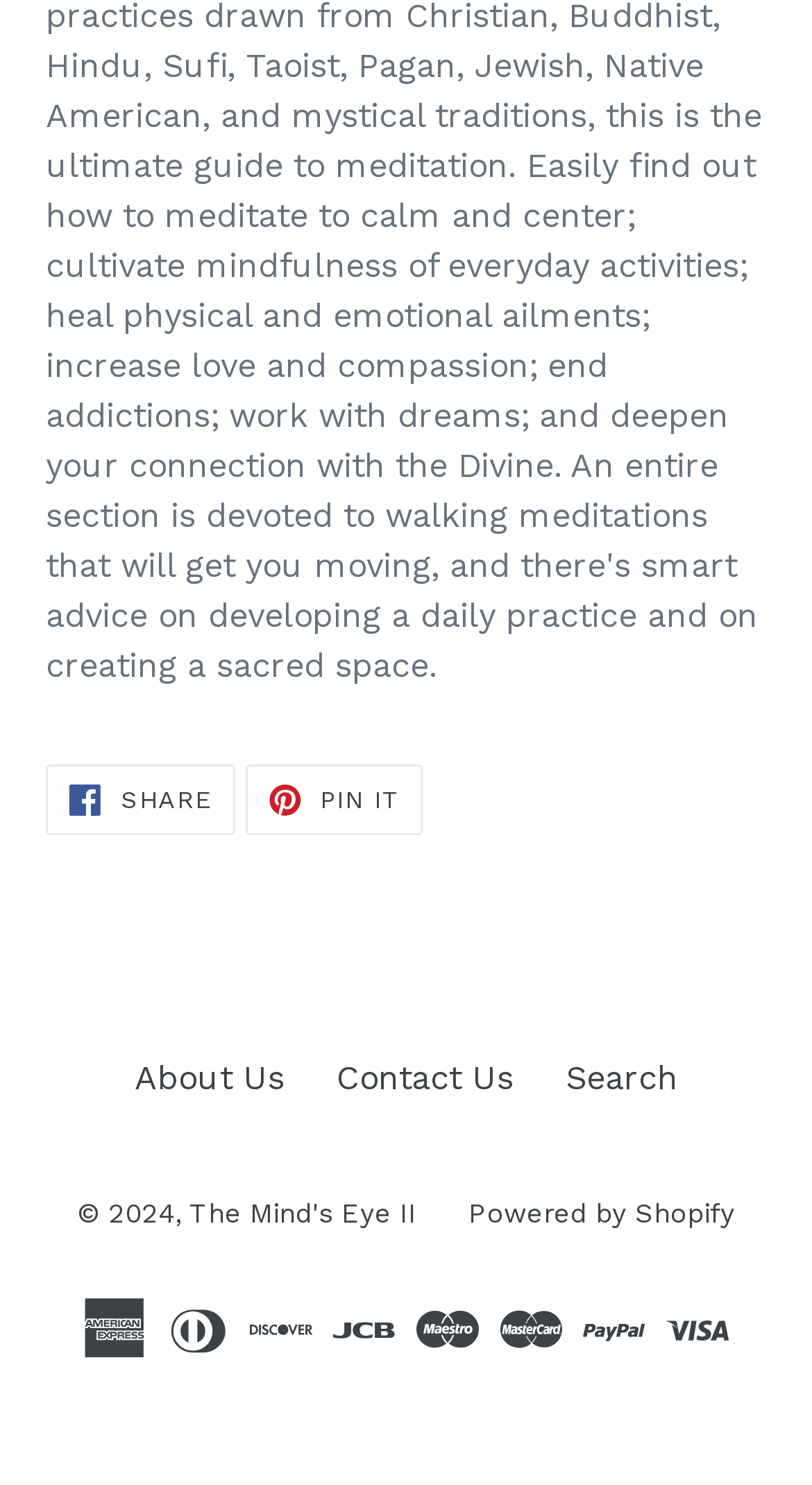Use a single word or phrase to answer the question: How many links are there in the footer section?

4